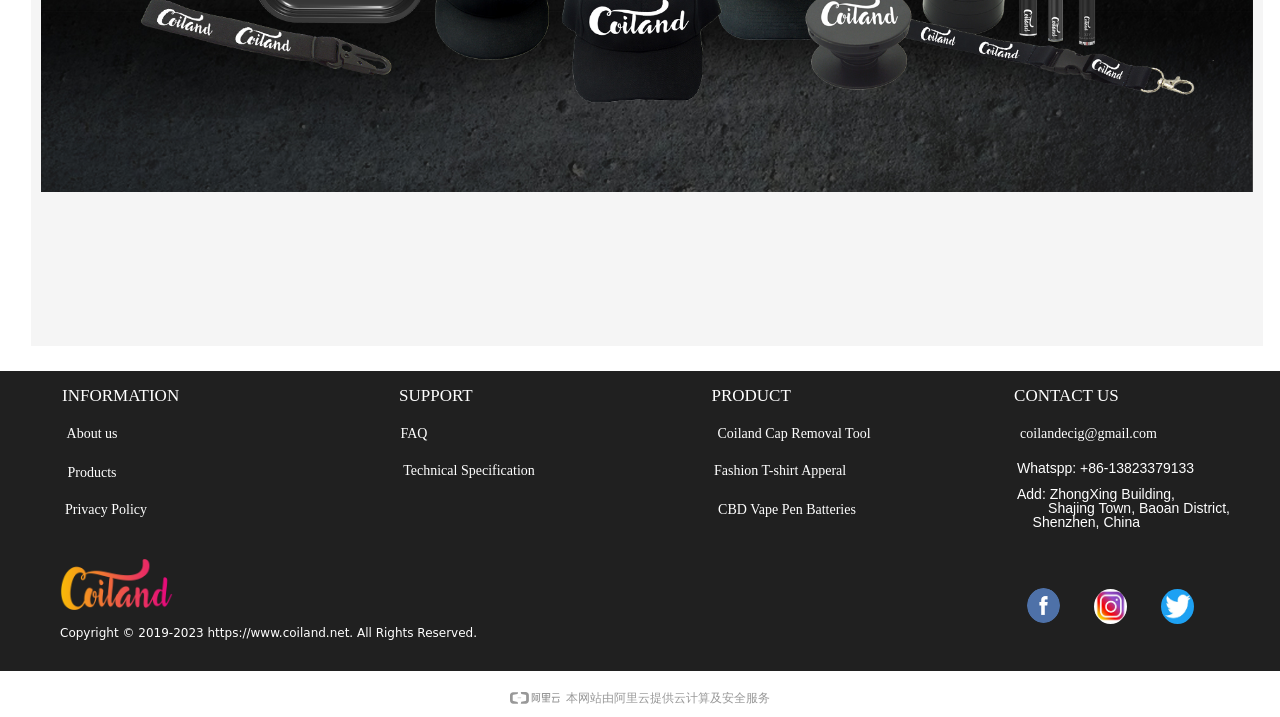For the given element description Technical Specification, determine the bounding box coordinates of the UI element. The coordinates should follow the format (top-left x, top-left y, bottom-right x, bottom-right y) and be within the range of 0 to 1.

[0.279, 0.633, 0.454, 0.679]